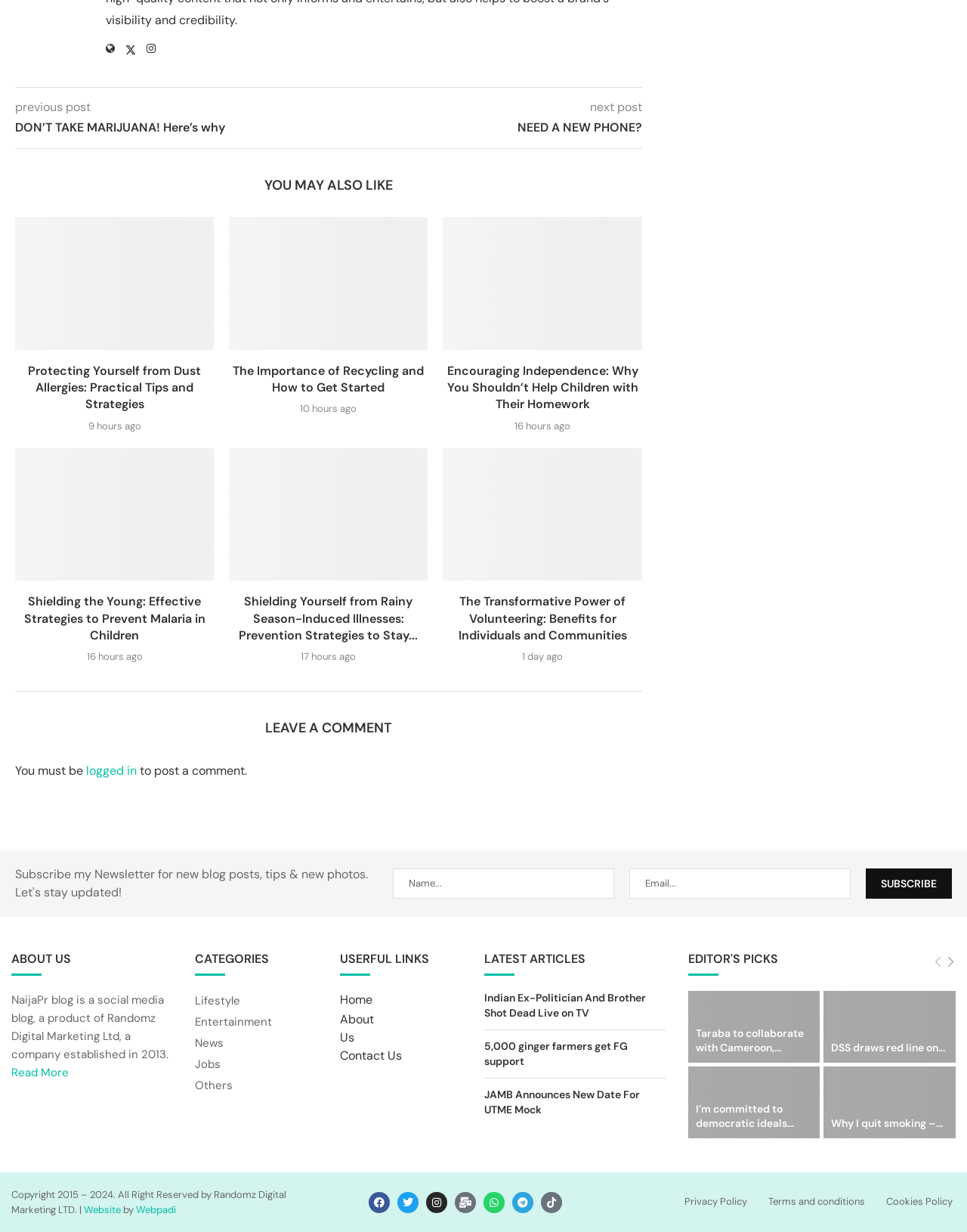What are the categories listed on the webpage?
Based on the screenshot, provide a one-word or short-phrase response.

Lifestyle, Entertainment, News, Jobs, Others